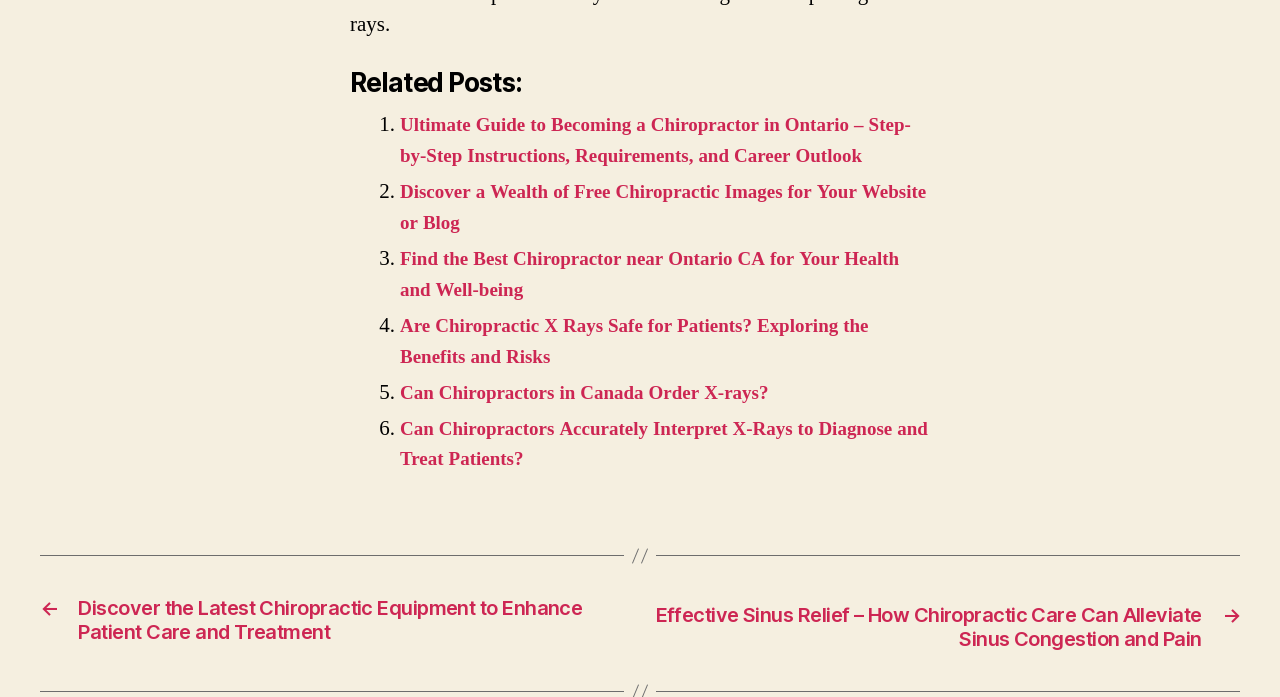What is the common theme among the links?
Answer the question with a single word or phrase, referring to the image.

Chiropractic